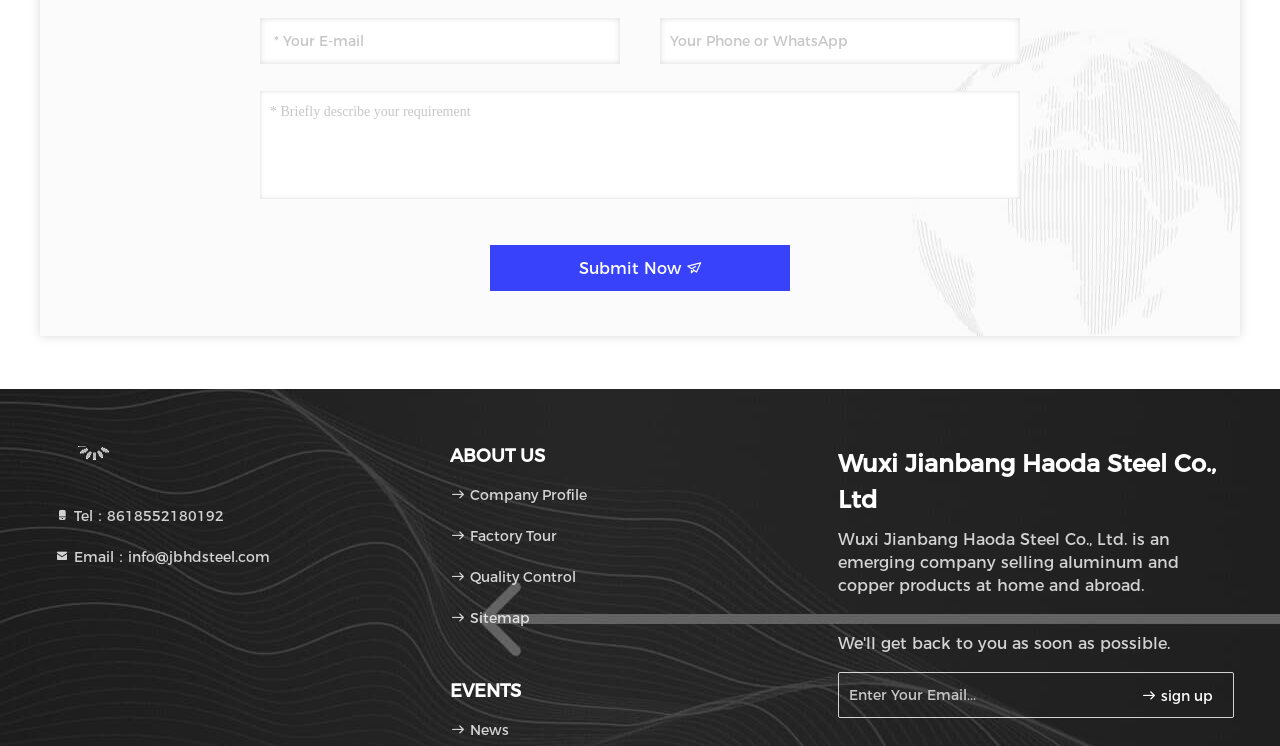Identify the bounding box coordinates for the region of the element that should be clicked to carry out the instruction: "Learn about the company profile". The bounding box coordinates should be four float numbers between 0 and 1, i.e., [left, top, right, bottom].

[0.352, 0.651, 0.459, 0.676]